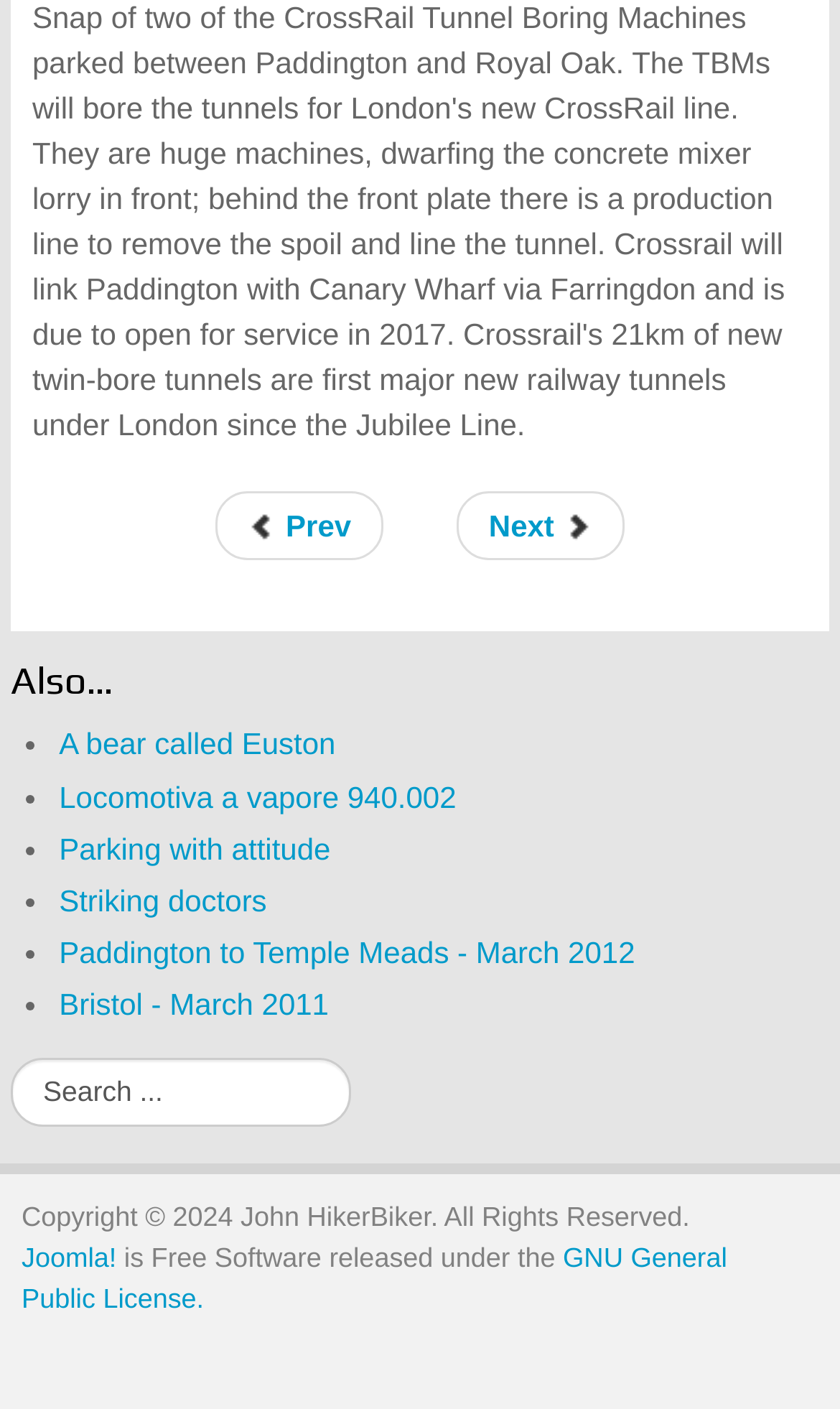Determine the bounding box coordinates of the clickable region to follow the instruction: "go to previous article".

[0.256, 0.349, 0.457, 0.398]